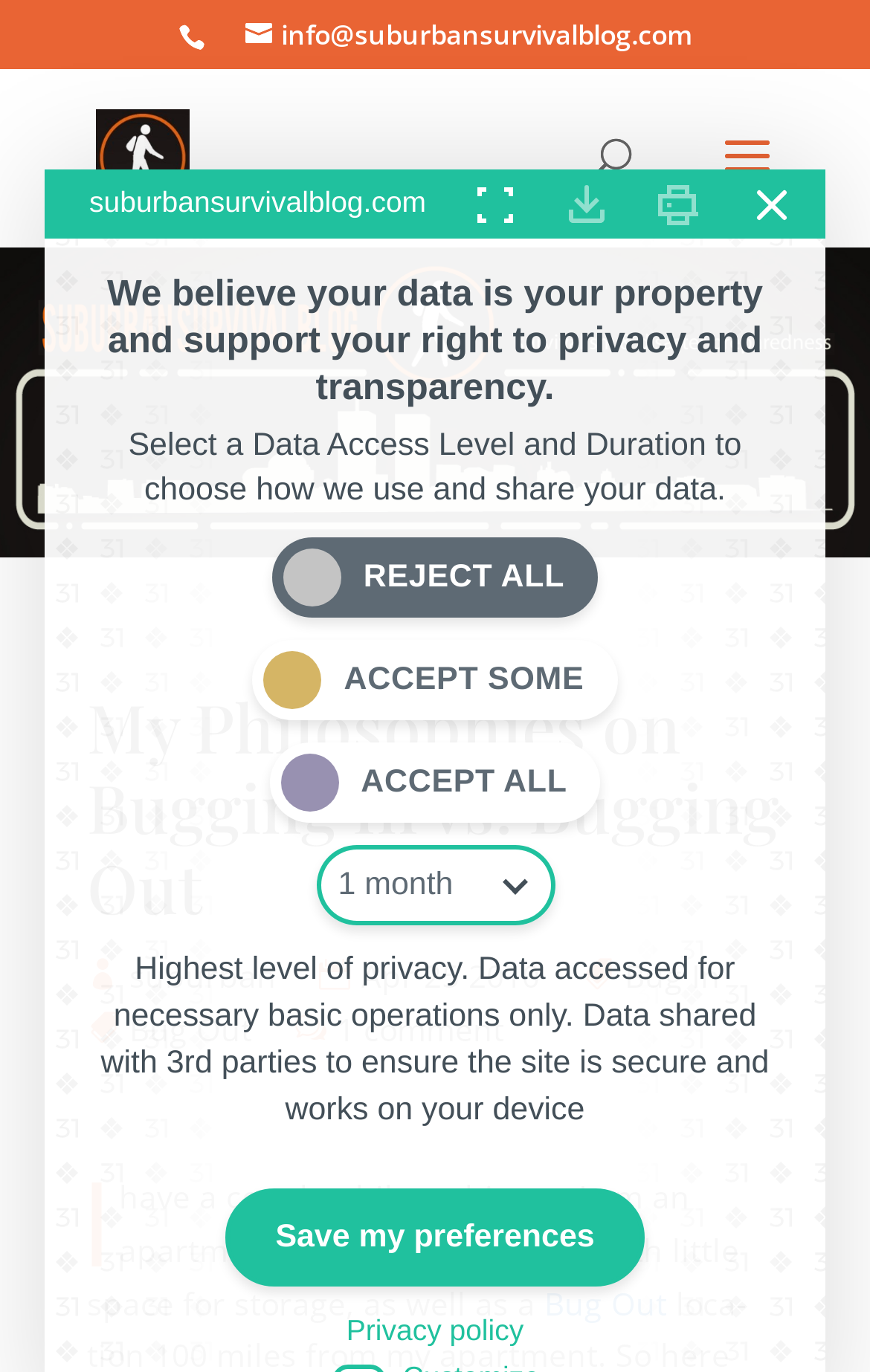Identify the bounding box coordinates of the region that needs to be clicked to carry out this instruction: "Search for something". Provide these coordinates as four float numbers ranging from 0 to 1, i.e., [left, top, right, bottom].

[0.463, 0.05, 0.823, 0.053]